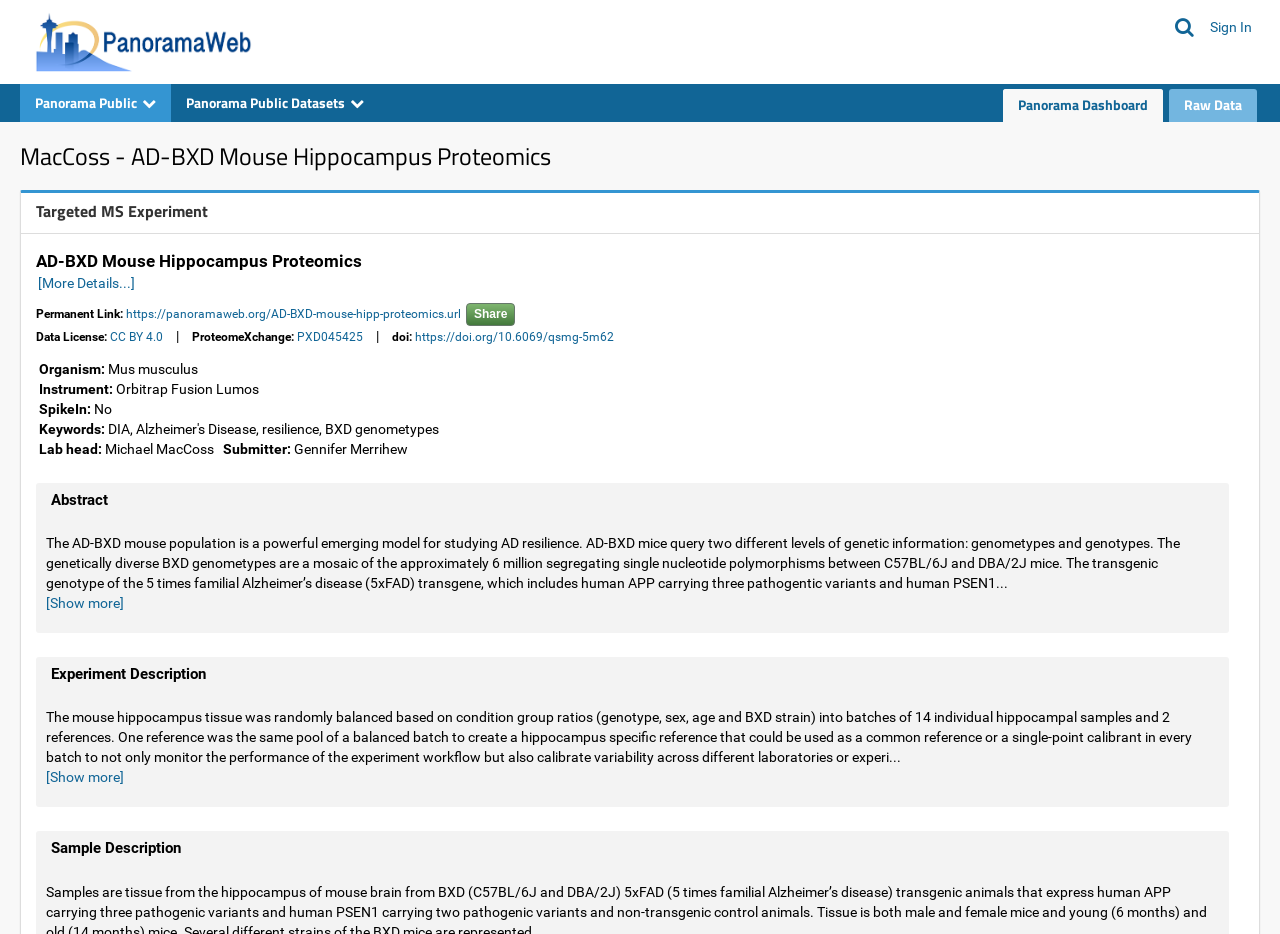Could you provide the bounding box coordinates for the portion of the screen to click to complete this instruction: "View the targeted MS experiment"?

[0.028, 0.213, 0.162, 0.239]